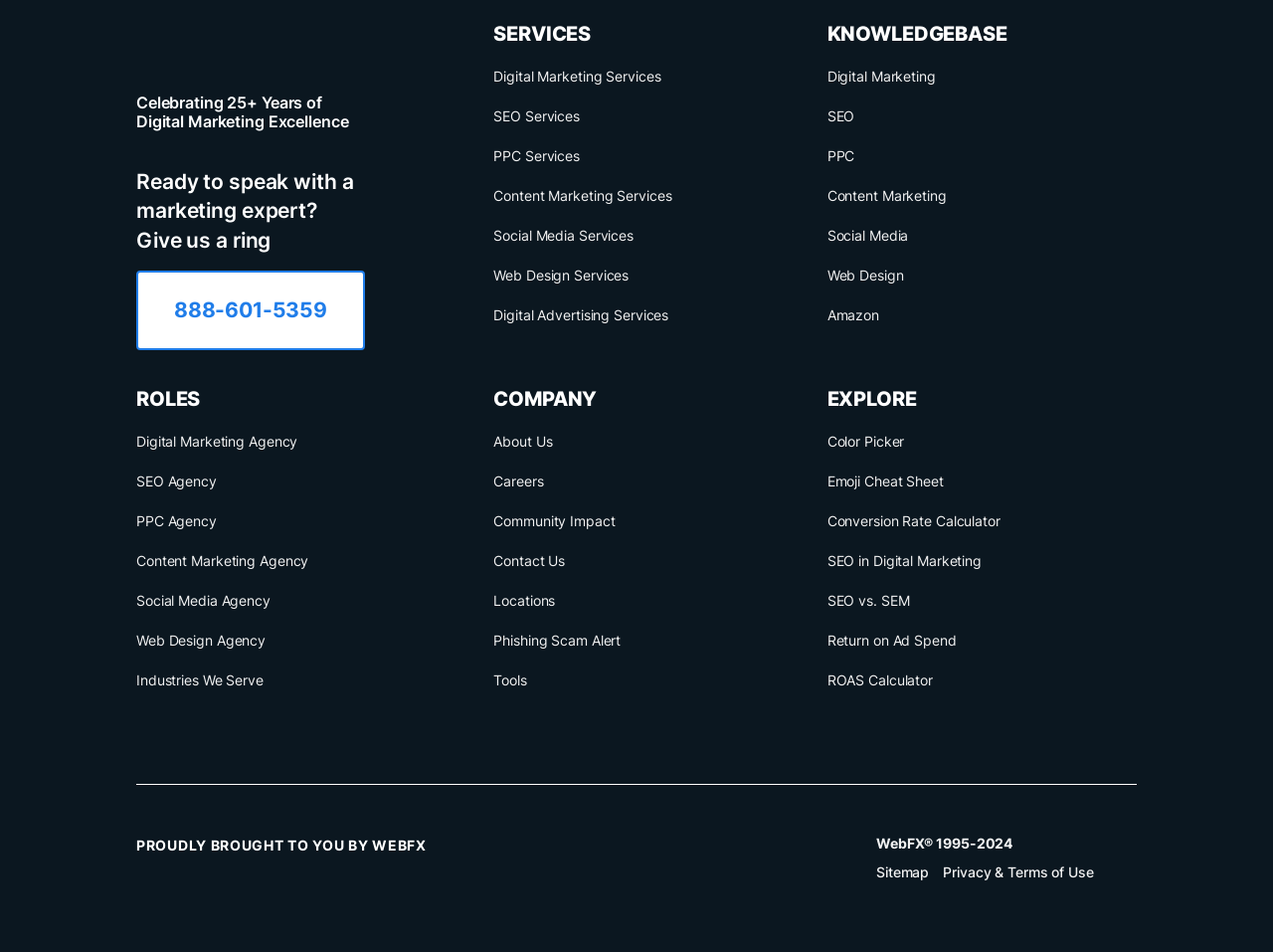Identify the bounding box coordinates of the clickable region necessary to fulfill the following instruction: "Check the Sitemap". The bounding box coordinates should be four float numbers between 0 and 1, i.e., [left, top, right, bottom].

[0.688, 0.907, 0.73, 0.925]